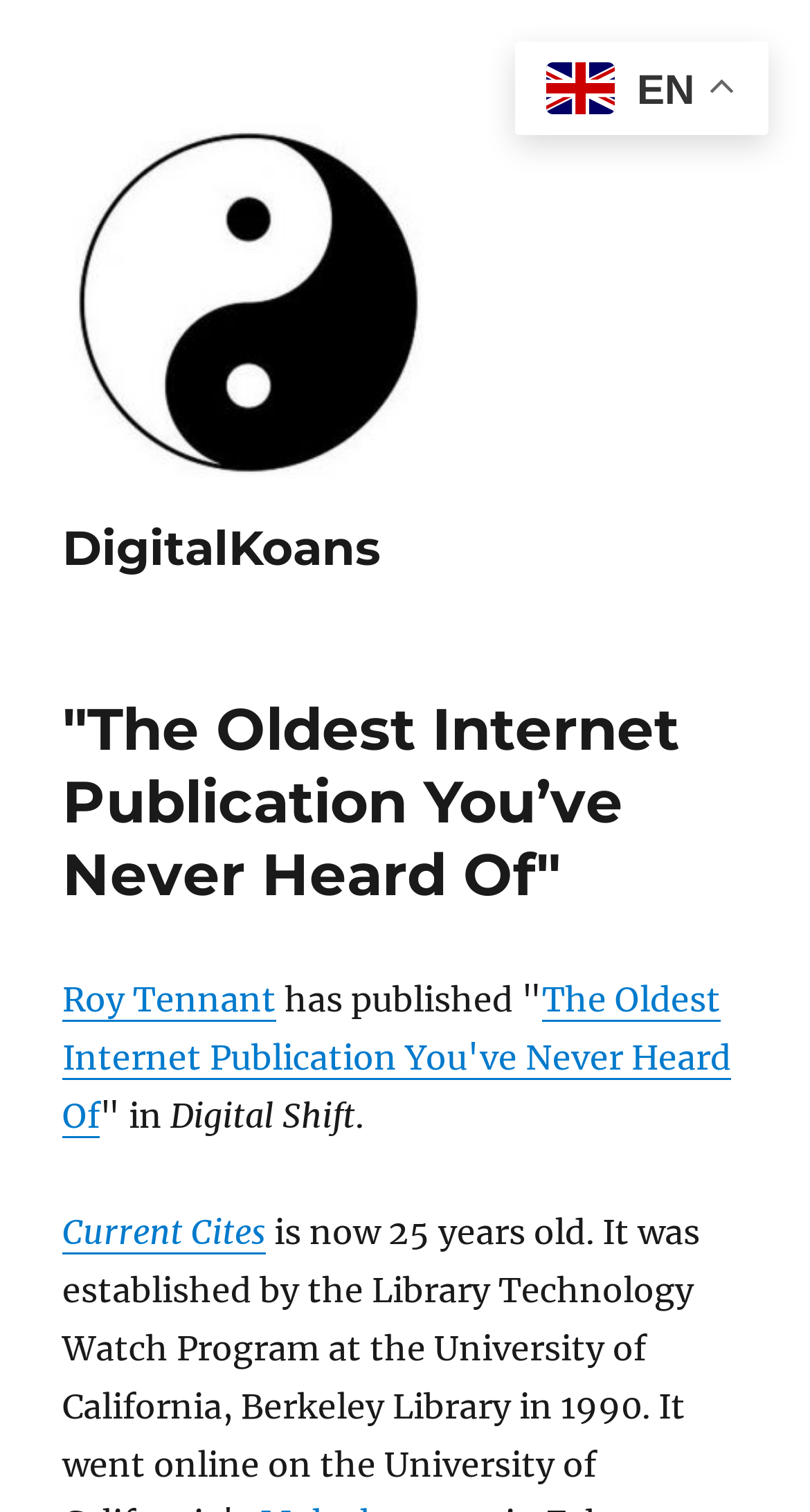Please give a concise answer to this question using a single word or phrase: 
What is the language of the webpage?

English